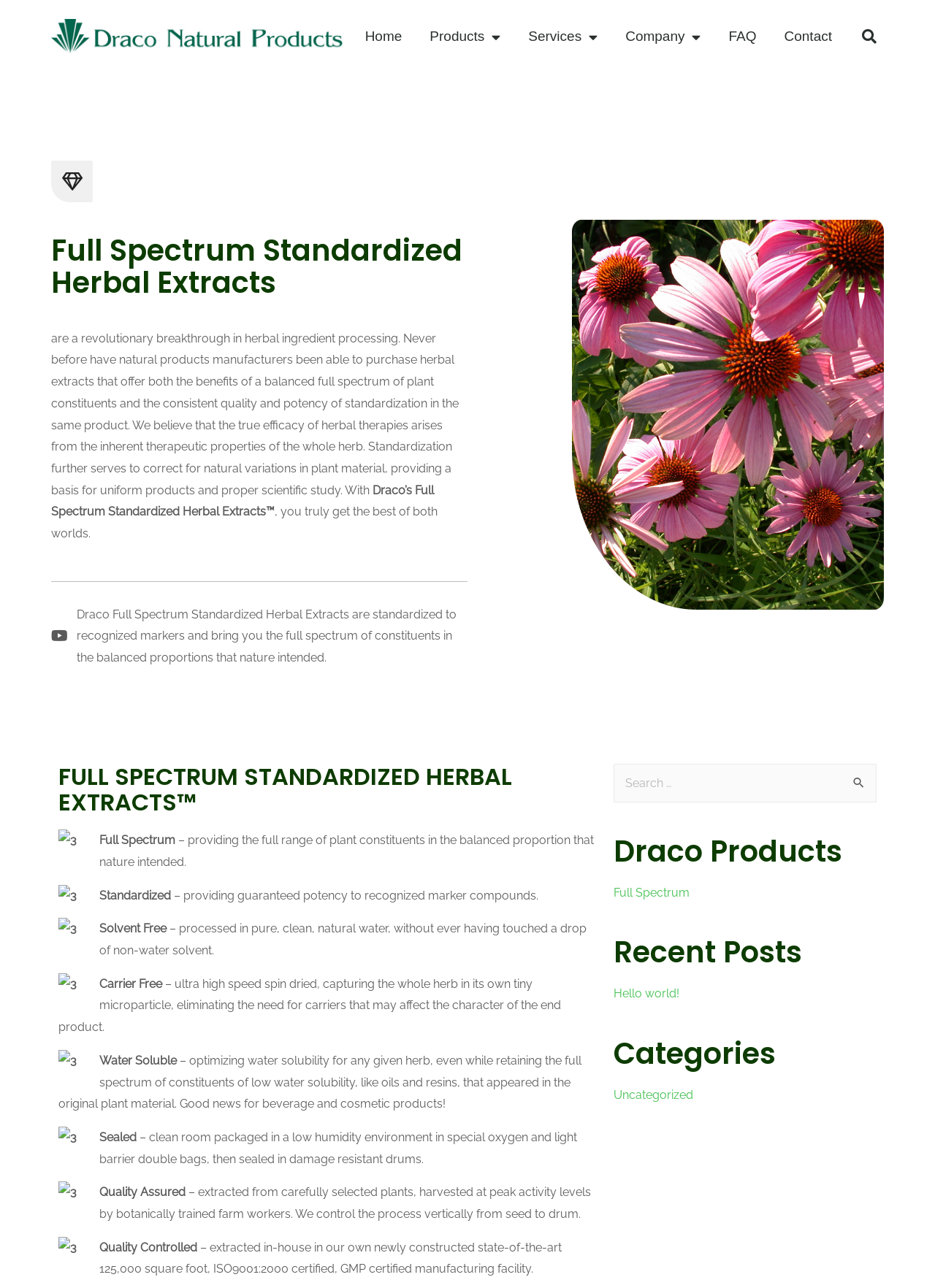Please provide a brief answer to the question using only one word or phrase: 
What are the benefits of Full Spectrum Standardized Herbal Extracts?

Balanced full spectrum and consistent quality